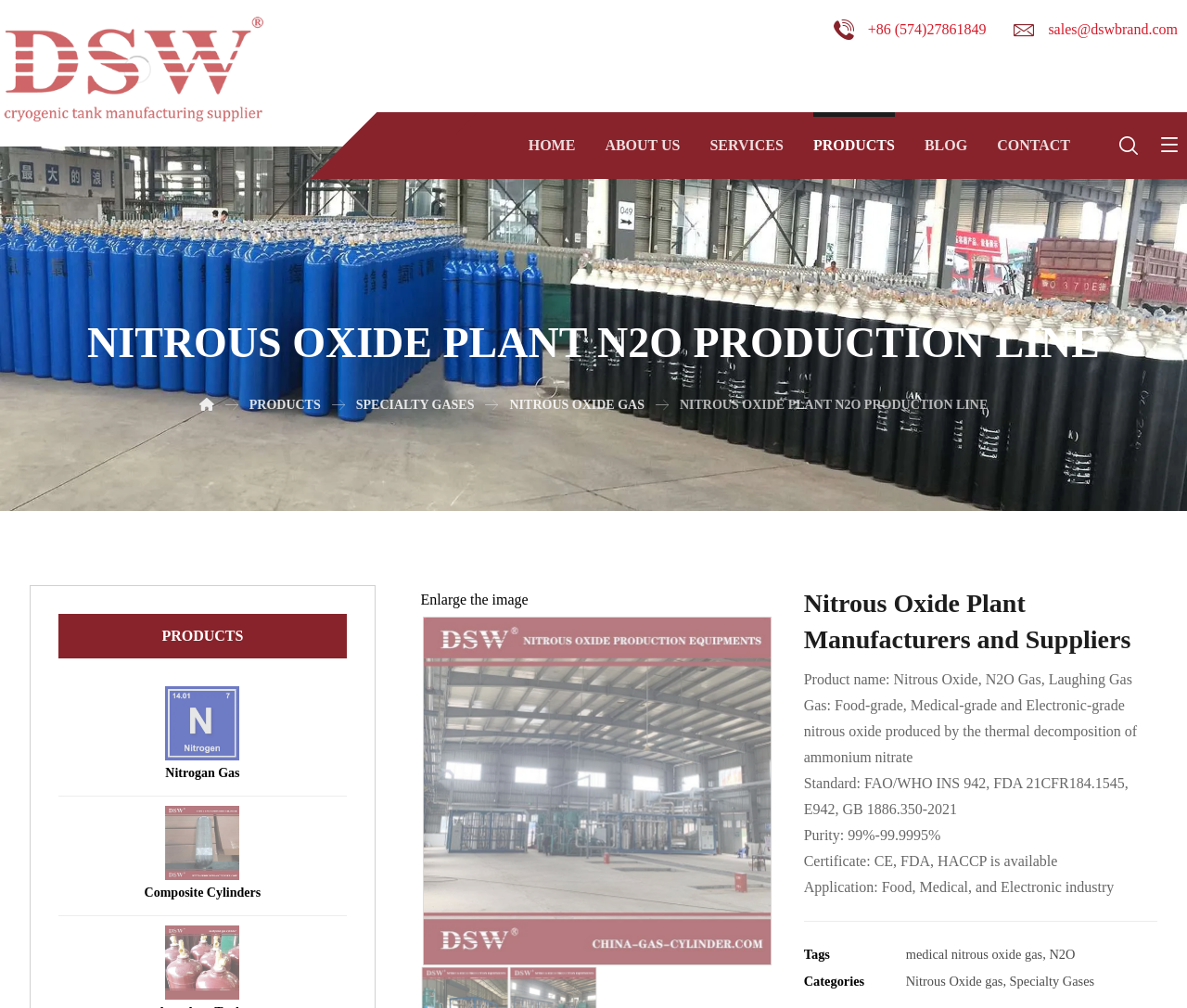Write an extensive caption that covers every aspect of the webpage.

The webpage is about Nitrous Oxide Plant Manufacturers and Suppliers. At the top, there is a logo with a link to the company's homepage, accompanied by contact information, including an email address and phone number. Below this, there is a navigation menu with links to different sections of the website, such as "HOME", "ABOUT US", "SERVICES", "PRODUCTS", "BLOG", and "CONTACT".

The main content of the page is divided into two sections. On the left, there is a heading "NITROUS OXIDE PLANT N2O PRODUCTION LINE" followed by a list of links to related products and services, including "Cryogenic Tank Manufacturer| supplier", "PRODUCTS", "SPECIALTY GASES", and "NITROUS OXIDE GAS".

On the right, there is a section dedicated to the product "Nitrous Oxide Plant Manufacturers and Suppliers". This section includes a heading, followed by a series of paragraphs describing the product, including its name, gas type, standard, purity, certificate, and application. Below this, there are links to related tags and categories, including "medical nitrous oxide gas", "N2O", "Nitrous Oxide gas", and "Specialty Gases".

There are several images on the page, including a logo, a product image, and images of related products, such as "n2, nitrggen gas" and "cng composite cylinders". Some of these images have links to enlarge them. Additionally, there are several headings and subheadings throughout the page, including "PRODUCTS" and "Categories", which help to organize the content.